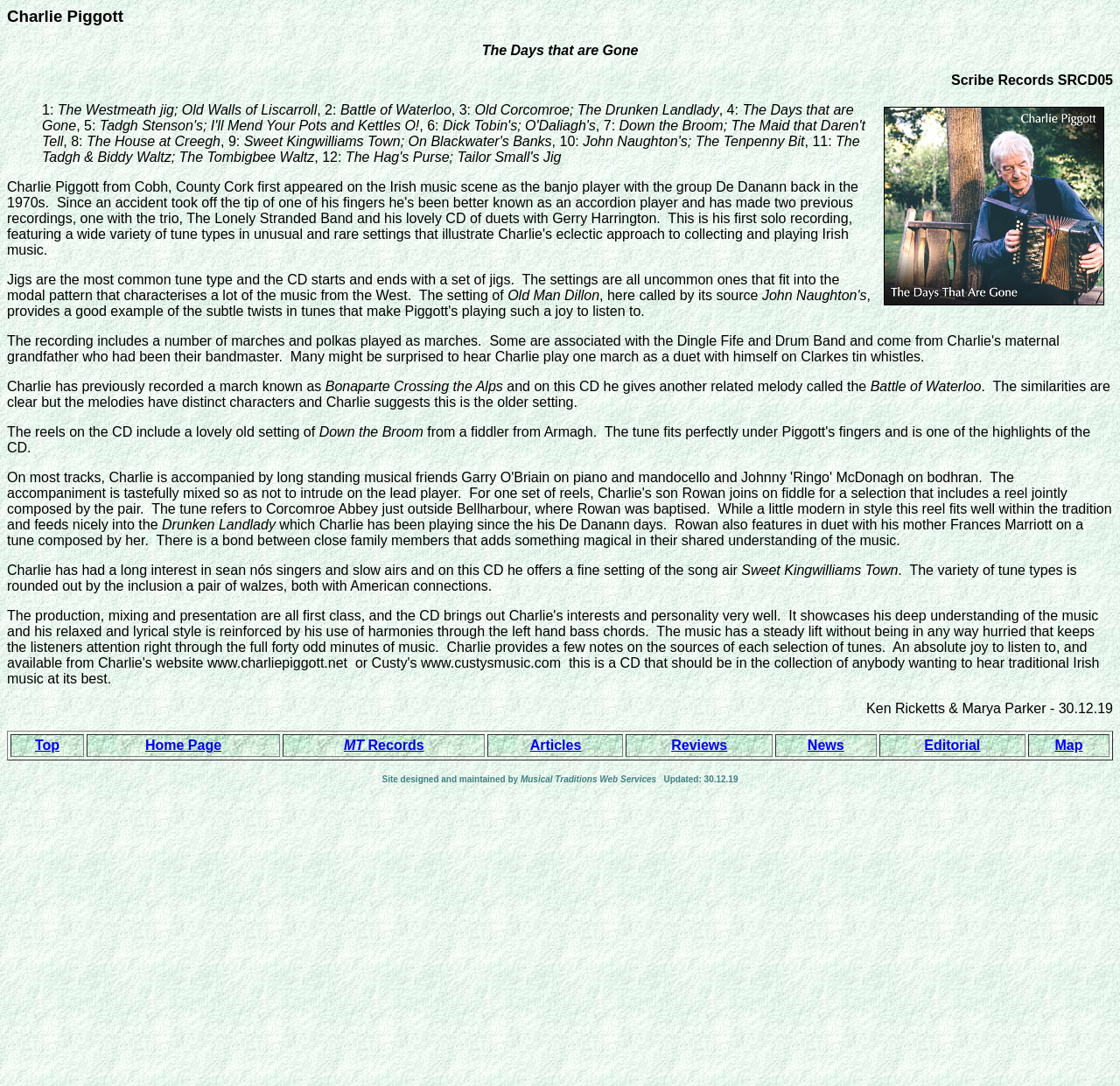What is the name of the record label?
Please provide a single word or phrase as the answer based on the screenshot.

Scribe Records